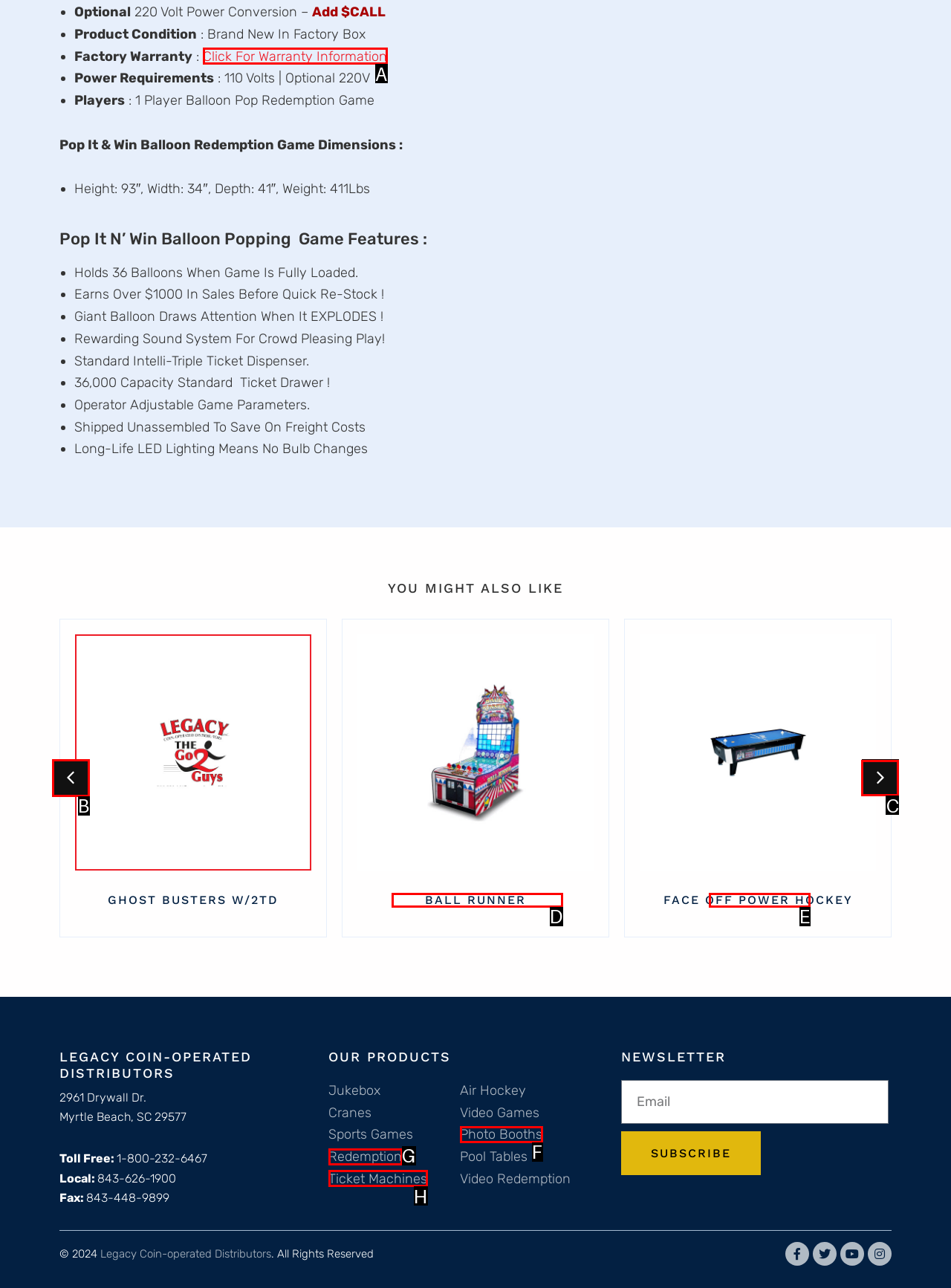From the given choices, which option should you click to complete this task: Click the 'Next' button? Answer with the letter of the correct option.

C